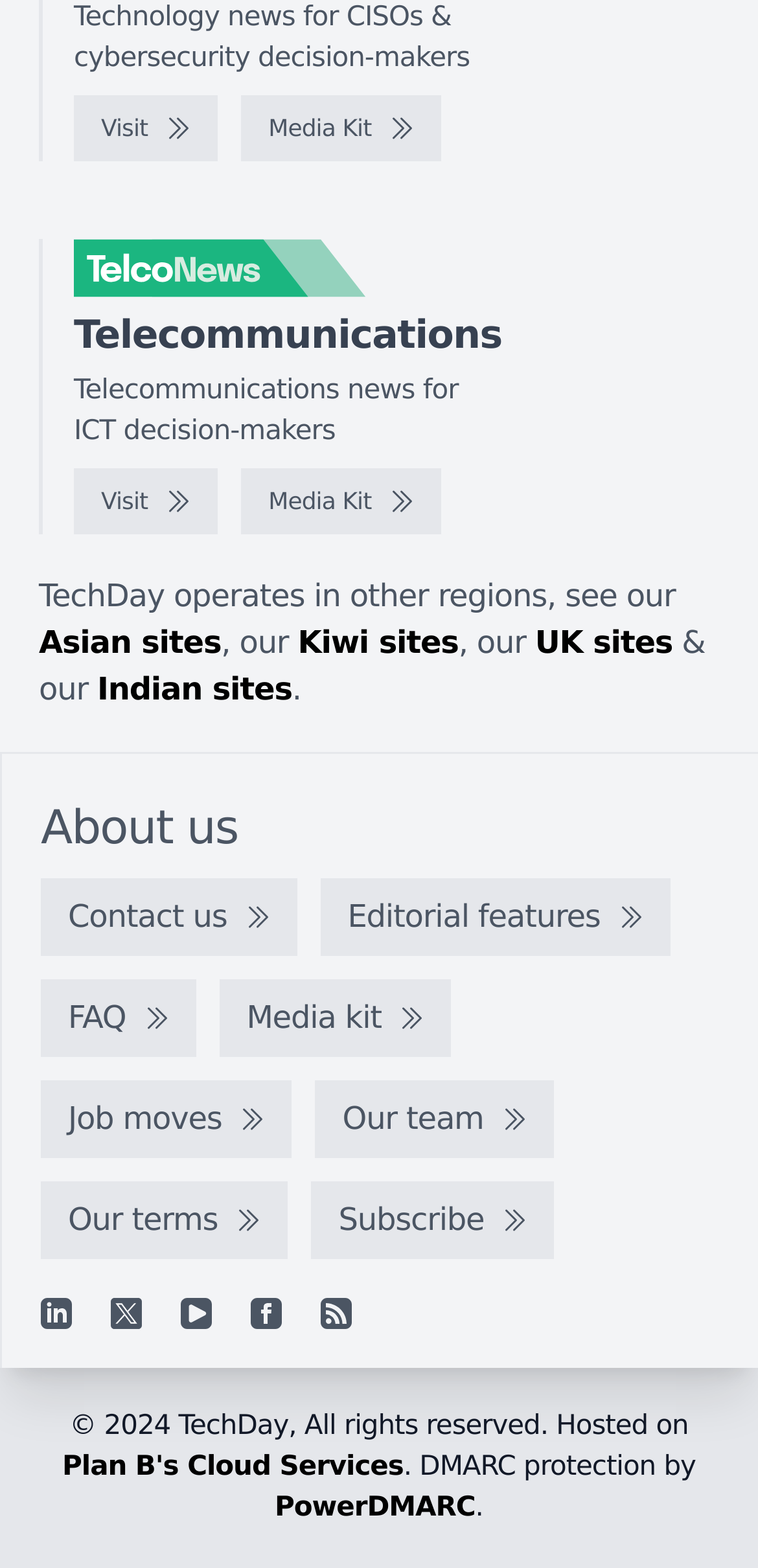Identify the bounding box coordinates of the element that should be clicked to fulfill this task: "Contact us". The coordinates should be provided as four float numbers between 0 and 1, i.e., [left, top, right, bottom].

[0.054, 0.561, 0.392, 0.61]